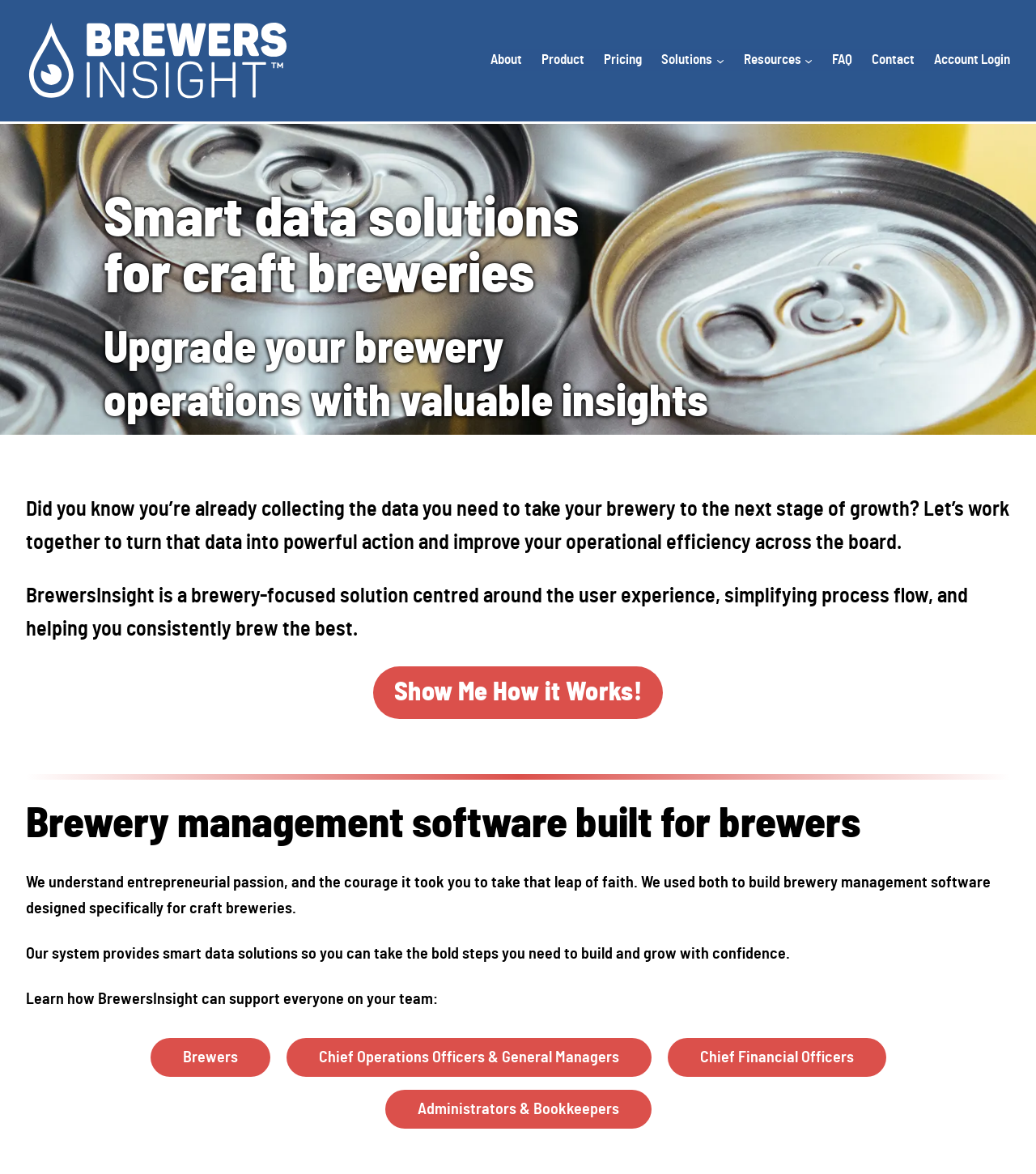Please find the bounding box coordinates of the element's region to be clicked to carry out this instruction: "Click on the Brewers Insight logo".

[0.025, 0.018, 0.279, 0.085]